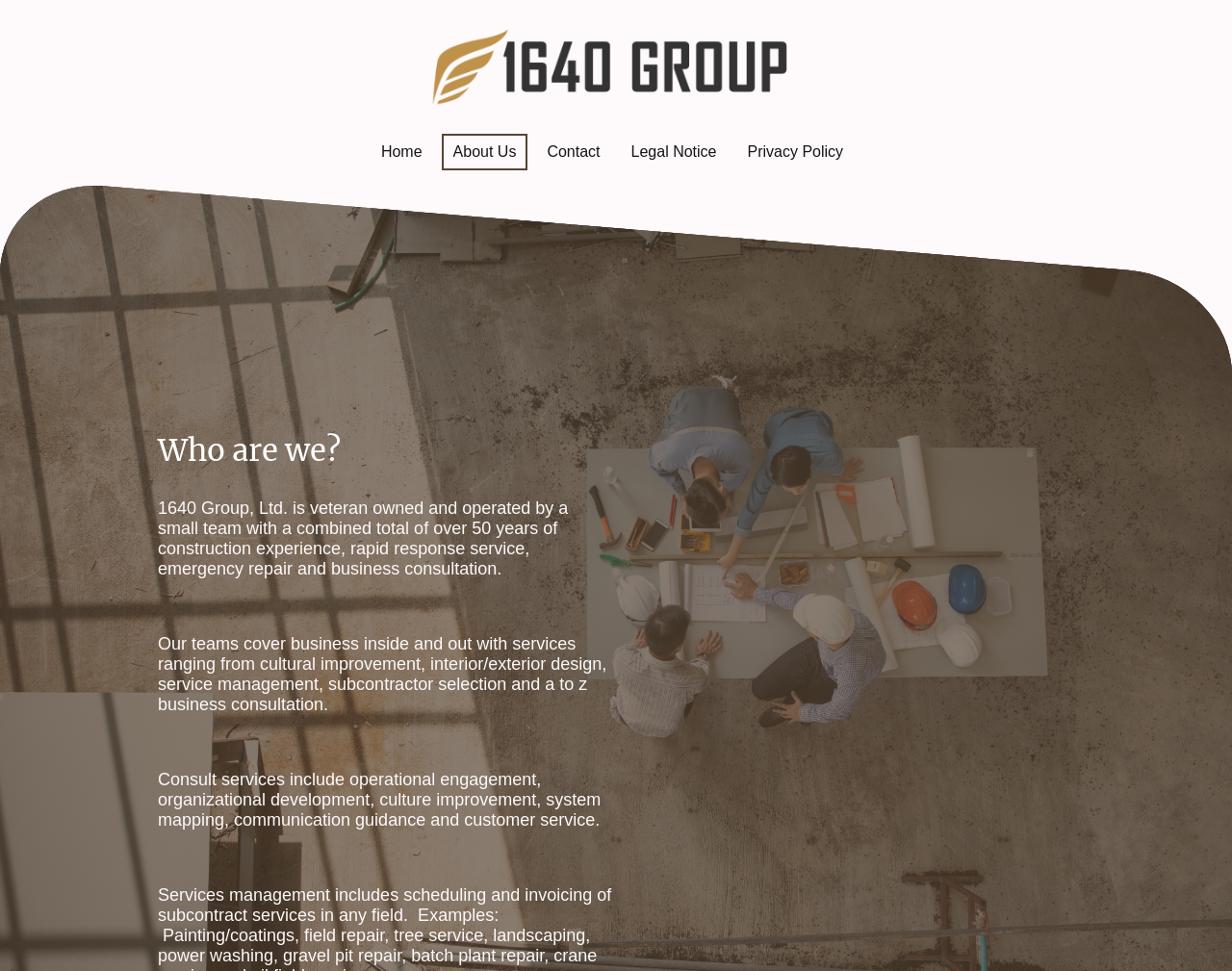Determine the bounding box coordinates (top-left x, top-left y, bottom-right x, bottom-right y) of the UI element described in the following text: Contact

[0.436, 0.14, 0.495, 0.173]